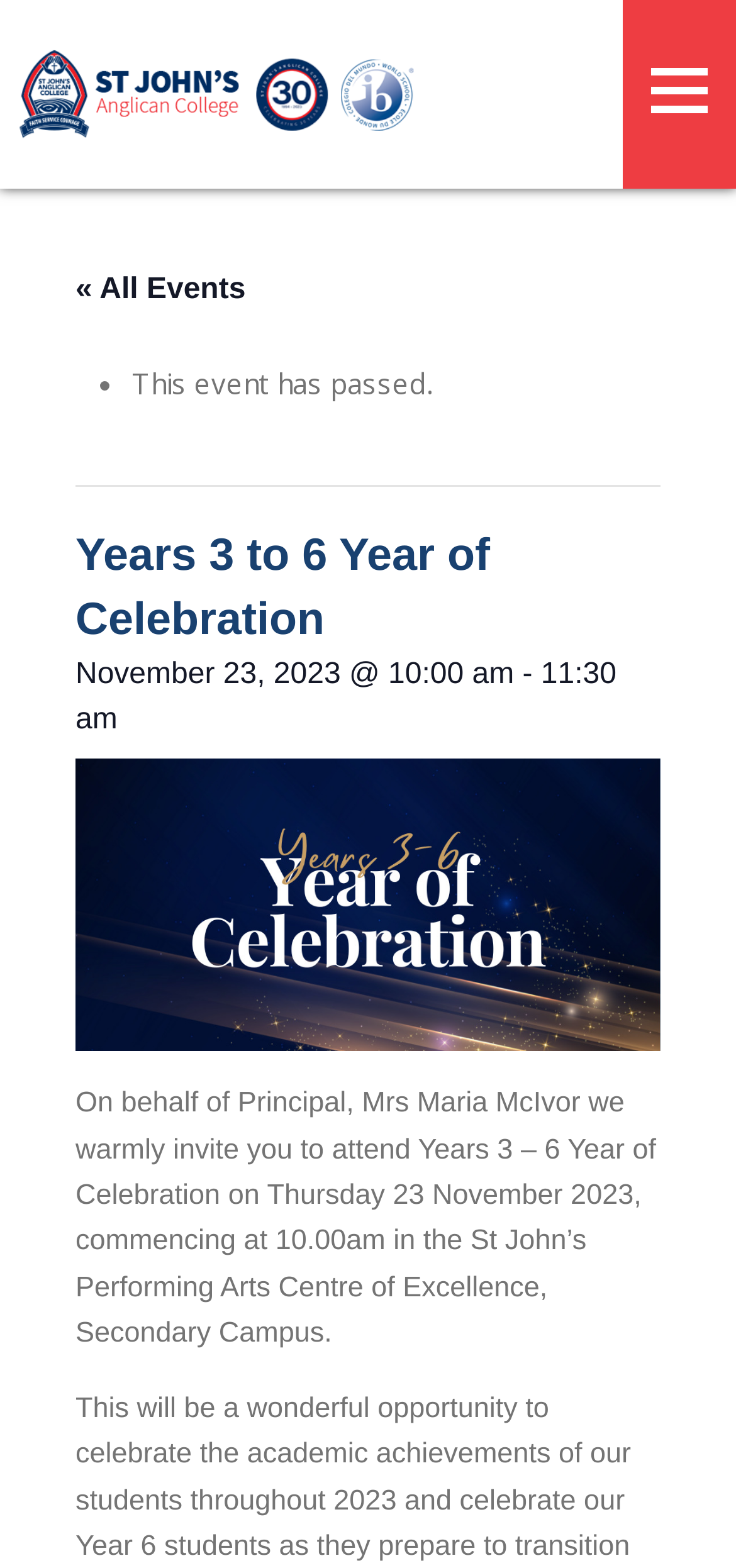Extract the top-level heading from the webpage and provide its text.

Years 3 to 6 Year of Celebration